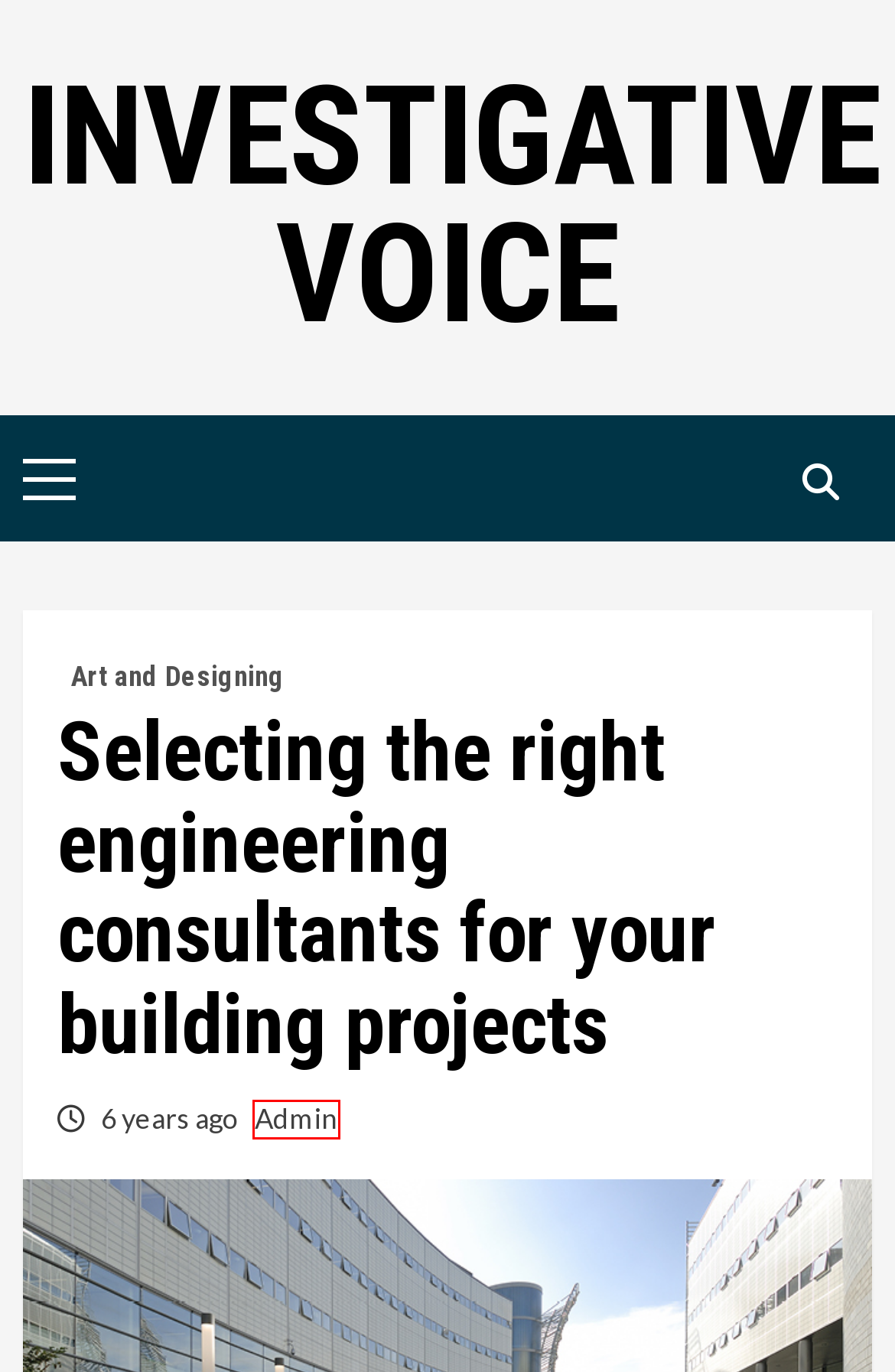You have a screenshot of a webpage, and a red bounding box highlights an element. Select the webpage description that best fits the new page after clicking the element within the bounding box. Options are:
A. The Vital Role Of Dubai Visa Assistance Services – Investigative Voice
B. January 2018 – Investigative Voice
C. Investigative Voice
D. Art and Designing – Investigative Voice
E. Admin – Investigative Voice
F. Medical Services – Investigative Voice
G. July 2023 – Investigative Voice
H. July 2018 – Investigative Voice

E